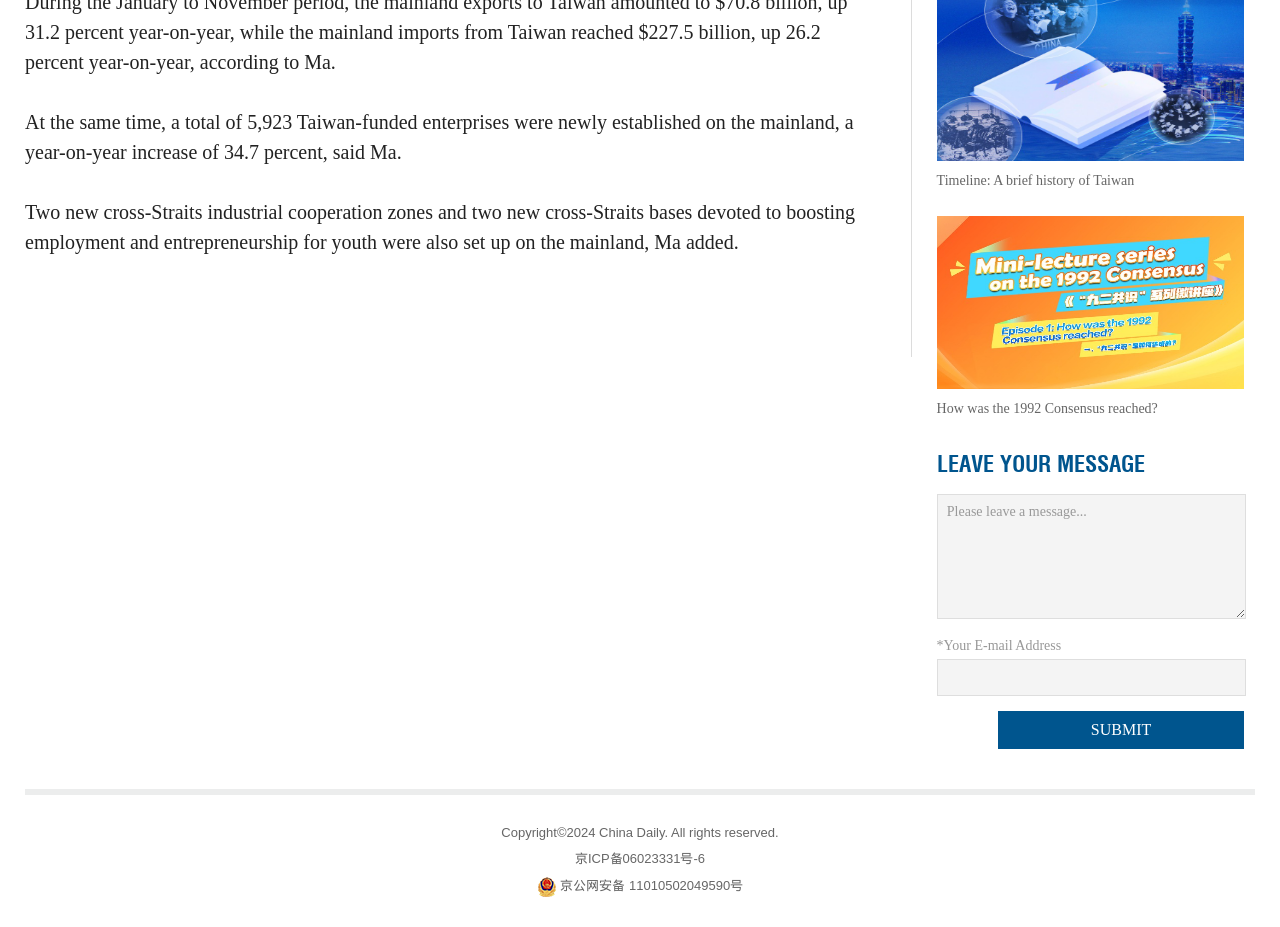Extract the bounding box coordinates of the UI element described by: "京公网安备 11010502049590号". The coordinates should include four float numbers ranging from 0 to 1, e.g., [left, top, right, bottom].

[0.438, 0.948, 0.581, 0.964]